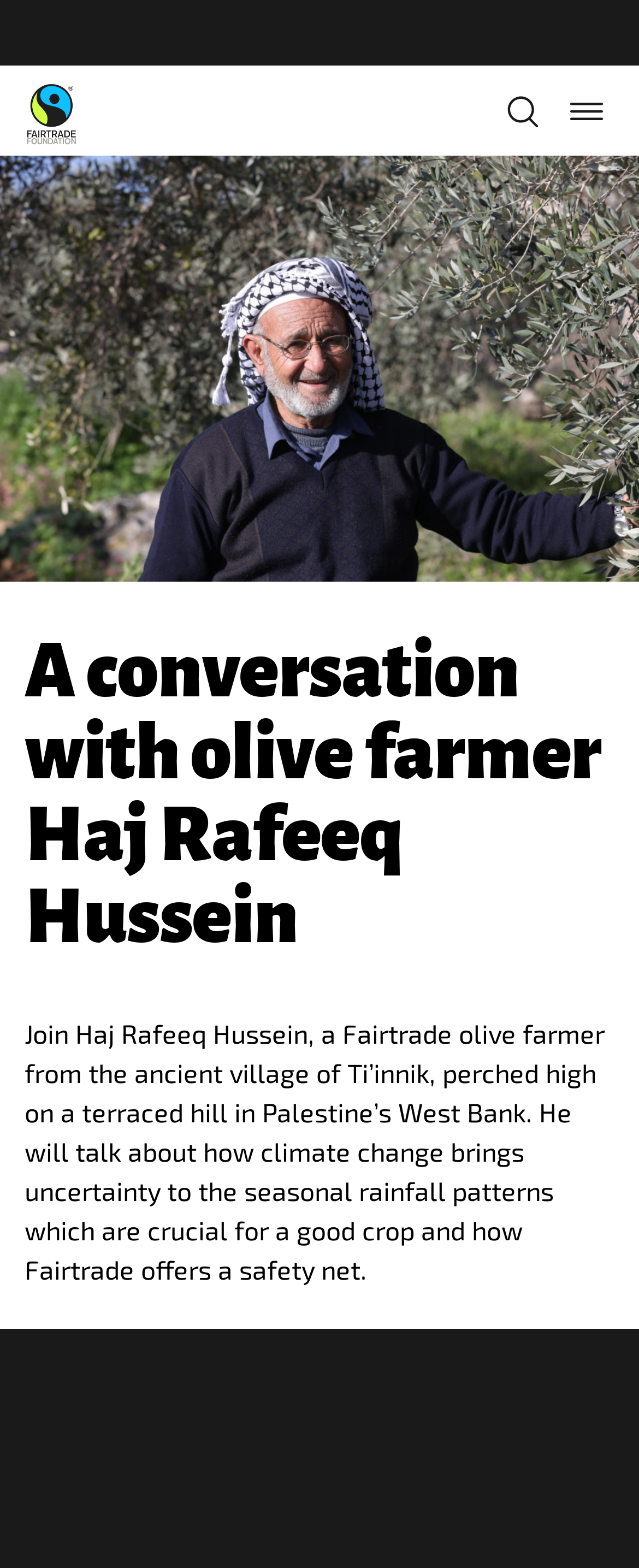What is Haj Rafeeq Hussein's occupation?
Use the information from the image to give a detailed answer to the question.

I found the answer by reading the text in the article section, which mentions 'Join Haj Rafeeq Hussein, a Fairtrade olive farmer from the ancient village of Ti’innik...'.